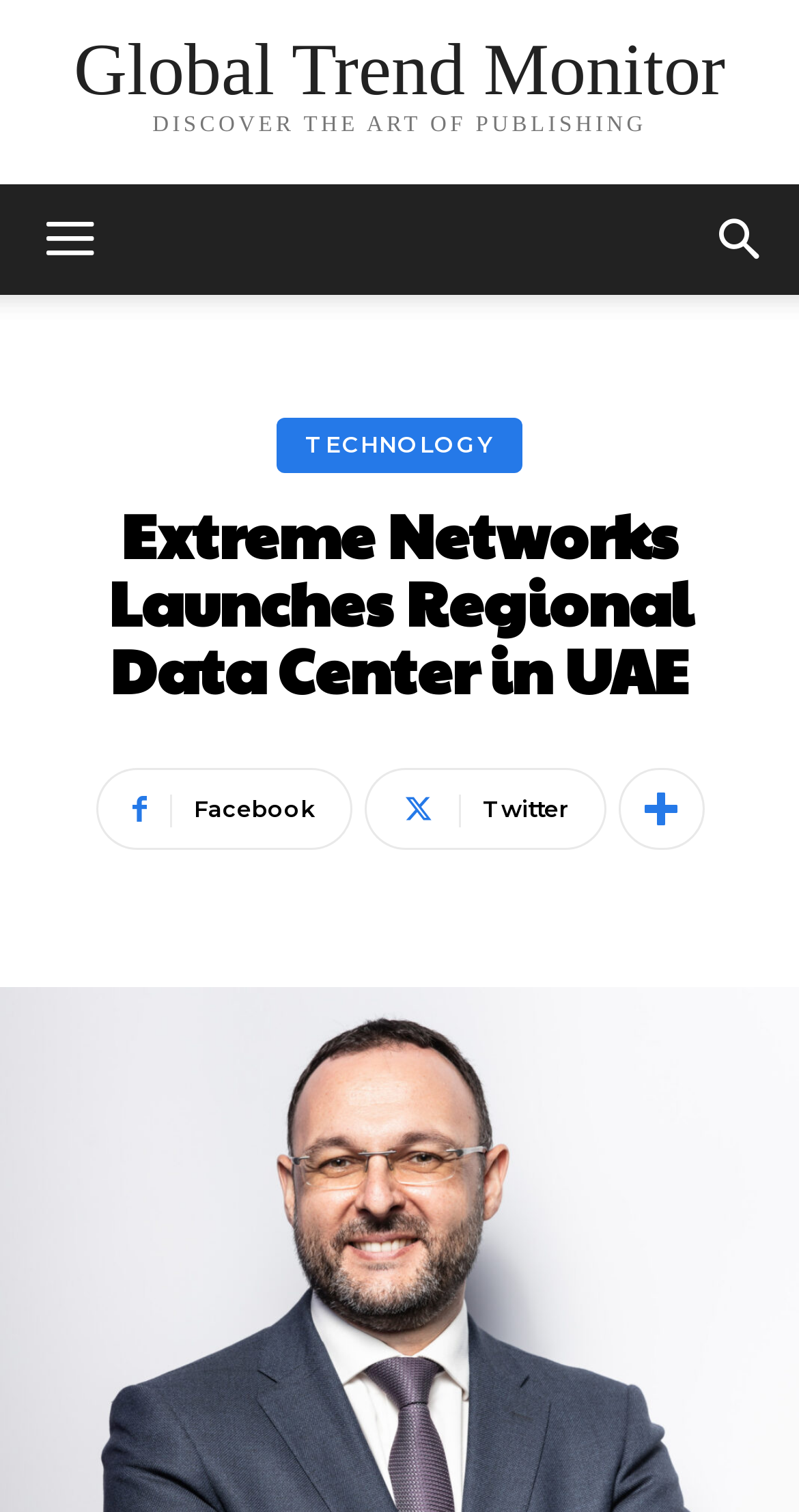What is the purpose of the button on the top-right corner?
From the screenshot, provide a brief answer in one word or phrase.

Search